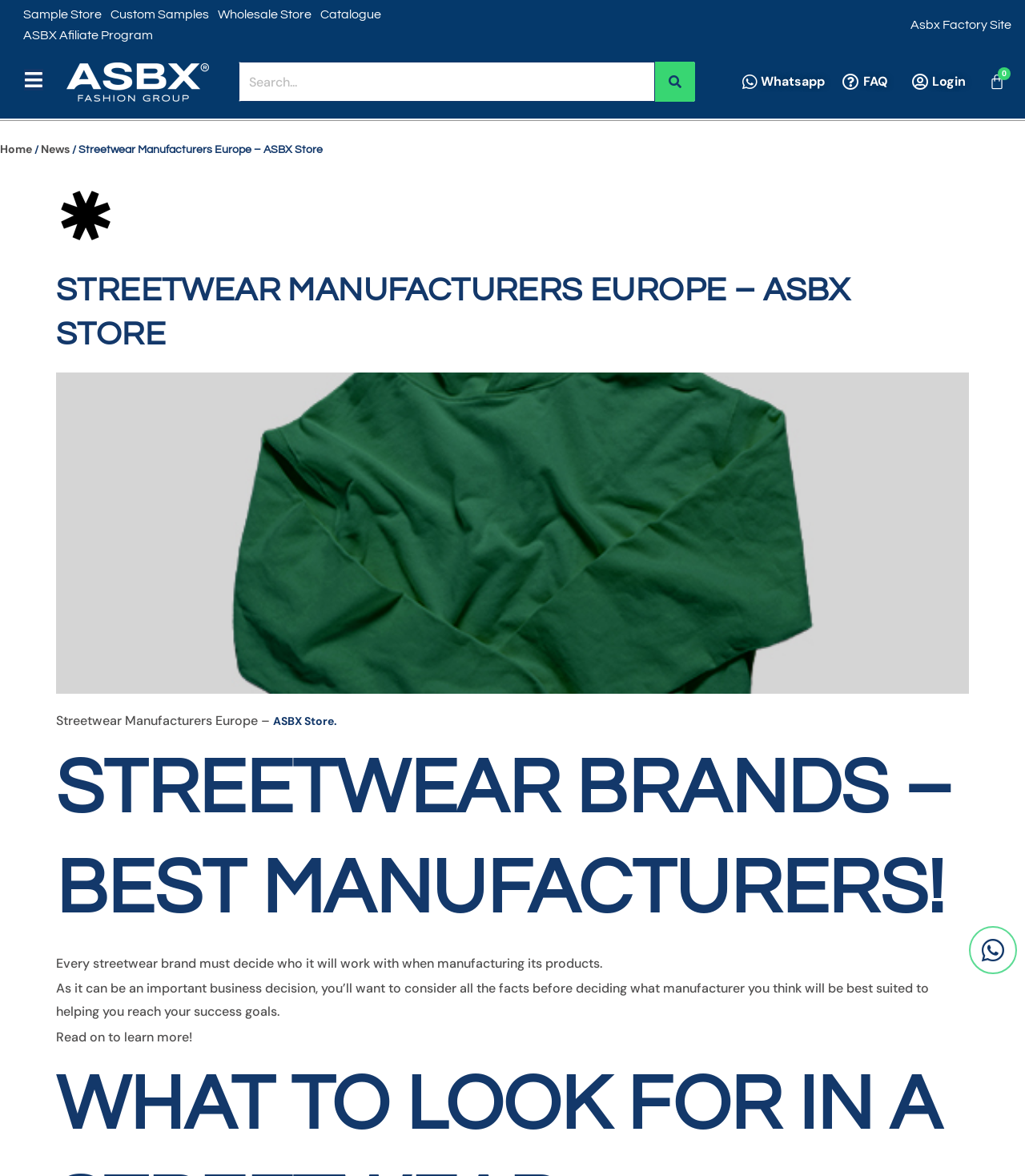Given the description of the UI element: "Asbx Factory Site", predict the bounding box coordinates in the form of [left, top, right, bottom], with each value being a float between 0 and 1.

[0.888, 0.013, 0.987, 0.03]